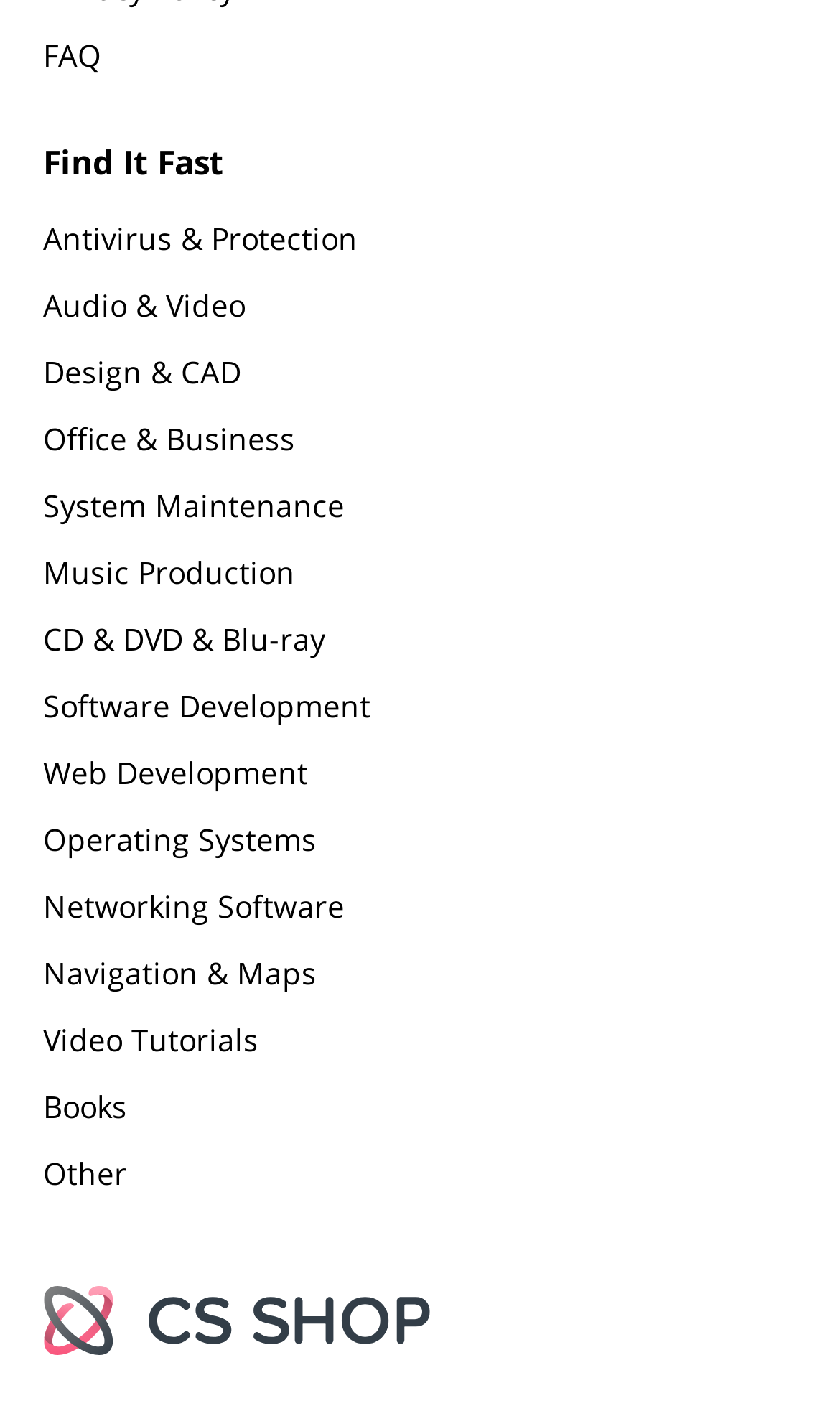Given the description: "CD & DVD & Blu-ray", determine the bounding box coordinates of the UI element. The coordinates should be formatted as four float numbers between 0 and 1, [left, top, right, bottom].

[0.051, 0.439, 0.387, 0.468]